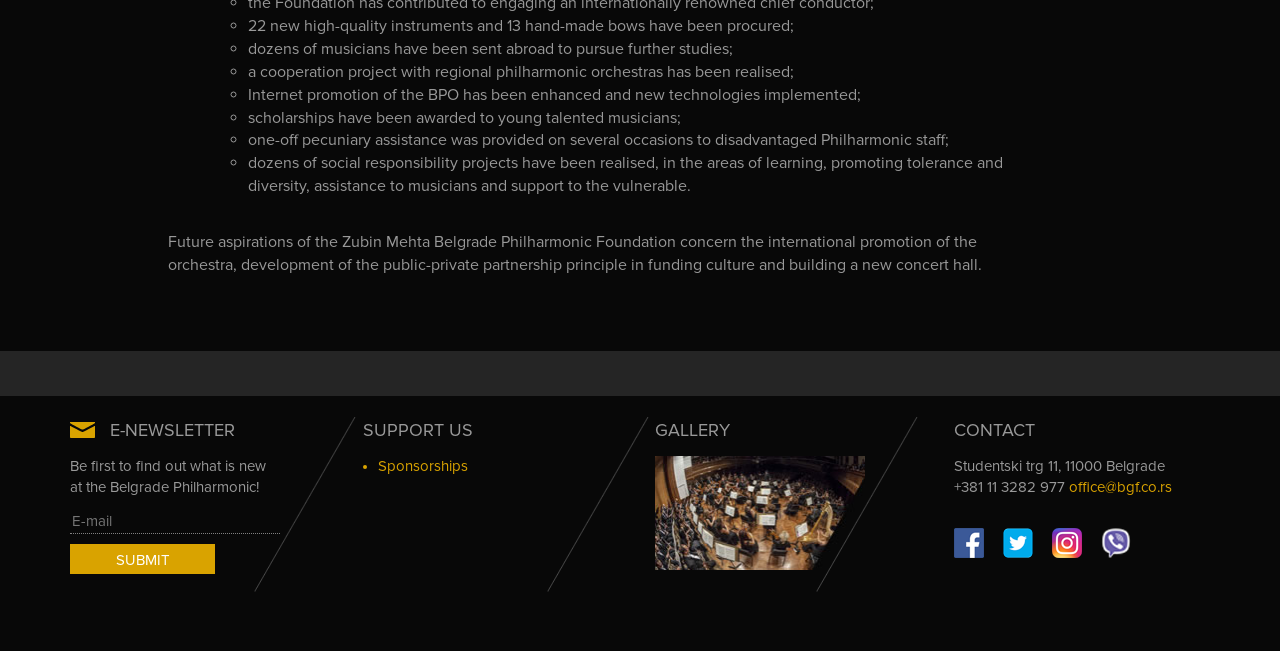Determine the bounding box coordinates for the region that must be clicked to execute the following instruction: "Visit the sponsorships page".

[0.295, 0.702, 0.365, 0.73]